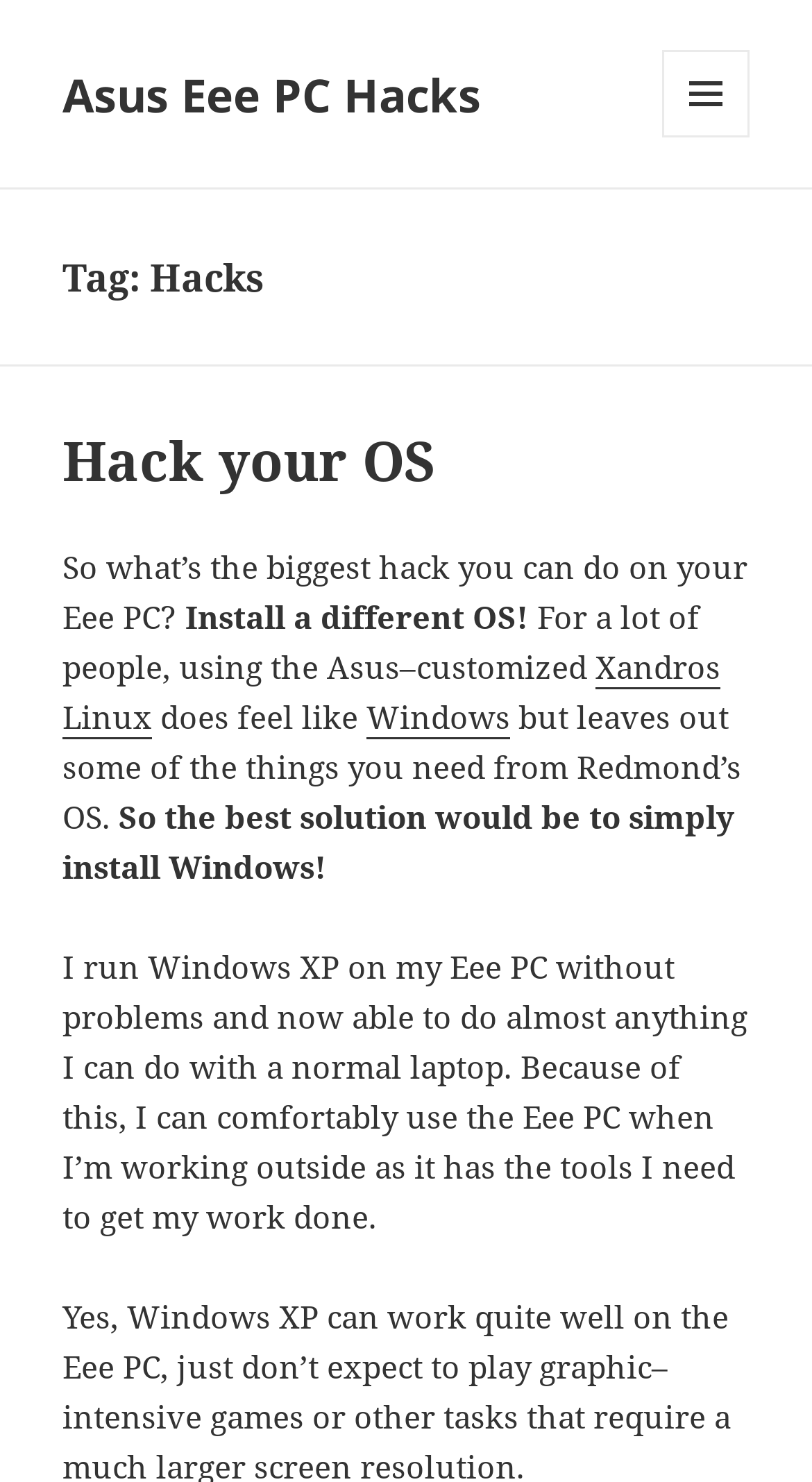What is the author's experience with using an Eee PC for work?
Provide a fully detailed and comprehensive answer to the question.

The author mentions that they can comfortably use their Eee PC for work outside because it has the necessary tools they need, implying that they have a positive experience with using the laptop for work purposes.